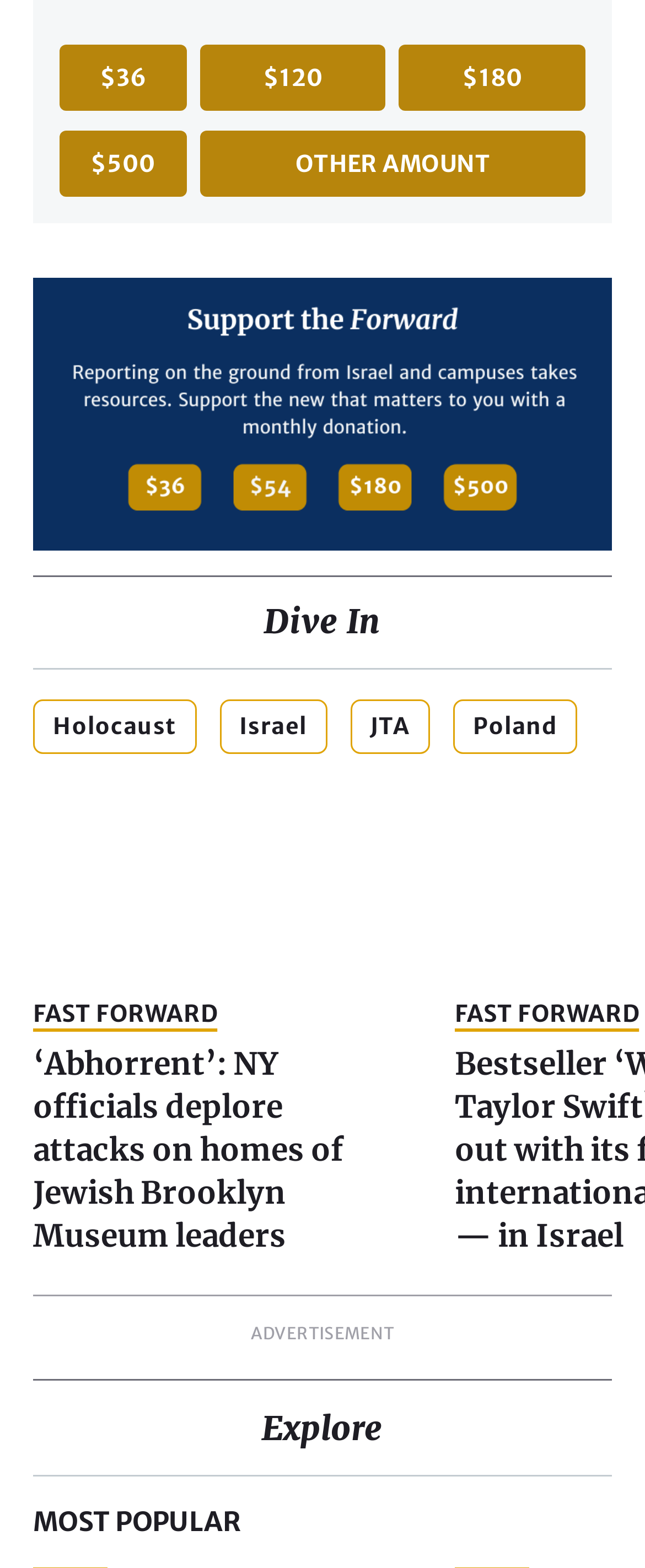Please identify the bounding box coordinates of the area I need to click to accomplish the following instruction: "Click on the 'Holocaust' link".

[0.051, 0.447, 0.304, 0.481]